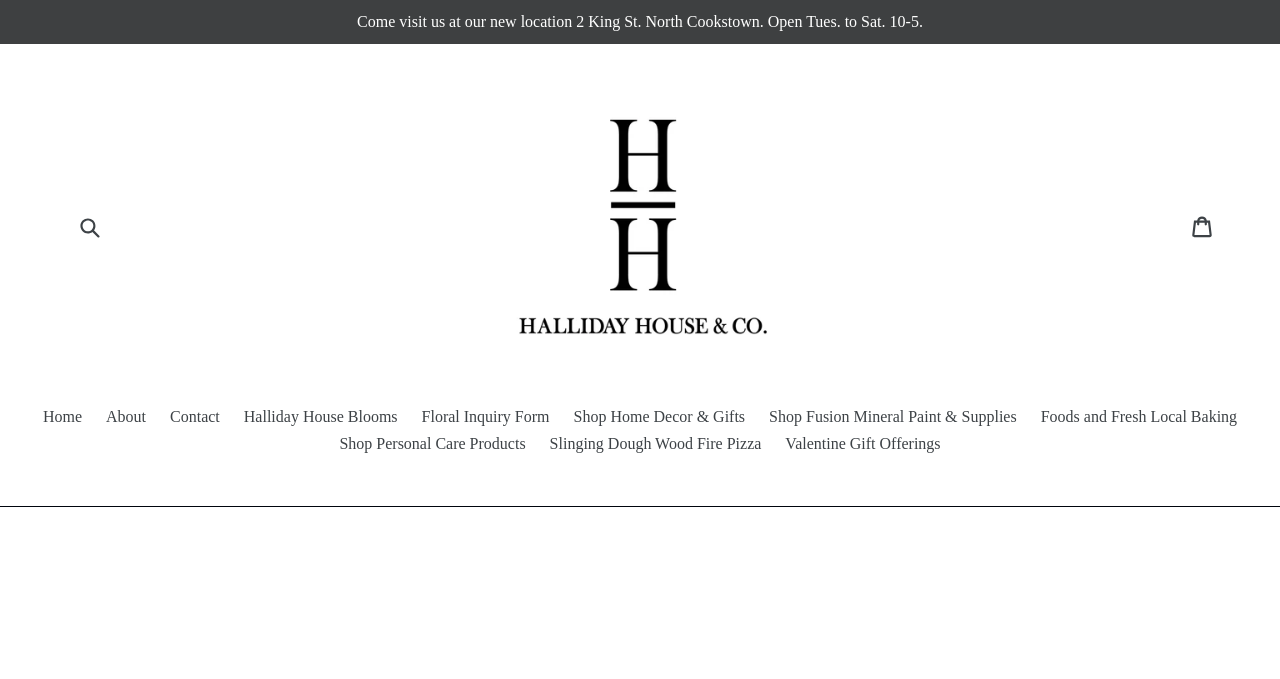Please specify the bounding box coordinates of the area that should be clicked to accomplish the following instruction: "Search for products". The coordinates should consist of four float numbers between 0 and 1, i.e., [left, top, right, bottom].

[0.059, 0.304, 0.102, 0.365]